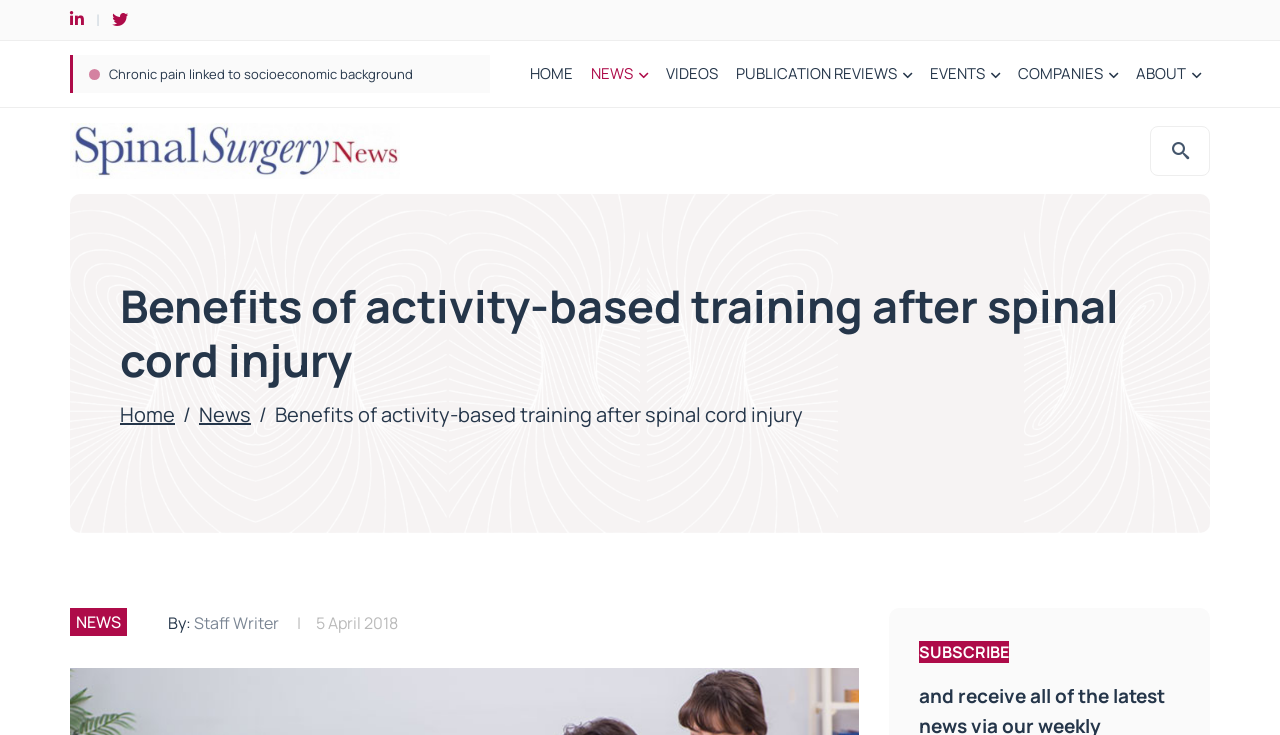Generate a detailed explanation of the webpage's features and information.

The webpage is about Spinal Surgery News, with a focus on the benefits of activity-based training after spinal cord injury. At the top left, there is a logo of Spinal Surgery News, accompanied by a link to the website's homepage. Below the logo, there are several navigation links, including HOME, NEWS, VIDEOS, PUBLICATION REVIEWS, EVENTS, COMPANIES, and ABOUT.

The main content of the webpage is a news article with the title "Benefits of activity-based training after spinal cord injury" in a large font. The article is positioned in the middle of the page, spanning almost the entire width. Below the title, there are links to related news articles, including "NCIP rollout to 400 consultant spinal surgeons".

On the right side of the page, there is a section with a link to subscribe to the newsletter. Above this section, there is information about the article, including the author, "Staff Writer", and the publication date, "5 April 2018".

There are several icons scattered throughout the page, including a search icon, a share icon, and a few social media icons. The overall layout is organized, with clear headings and concise text, making it easy to navigate and read.